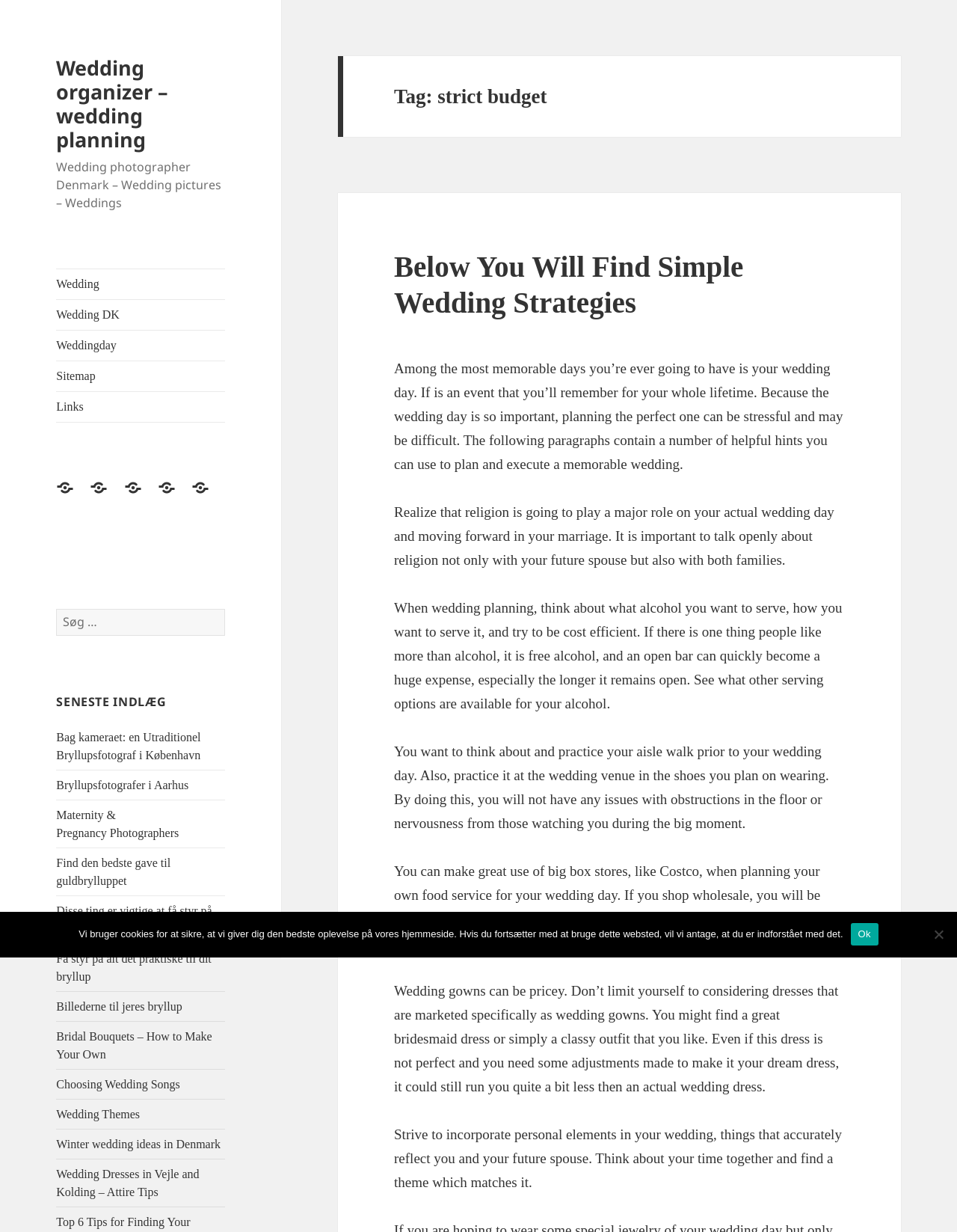Identify the bounding box for the UI element described as: "Wedding DK". Ensure the coordinates are four float numbers between 0 and 1, formatted as [left, top, right, bottom].

[0.059, 0.243, 0.235, 0.267]